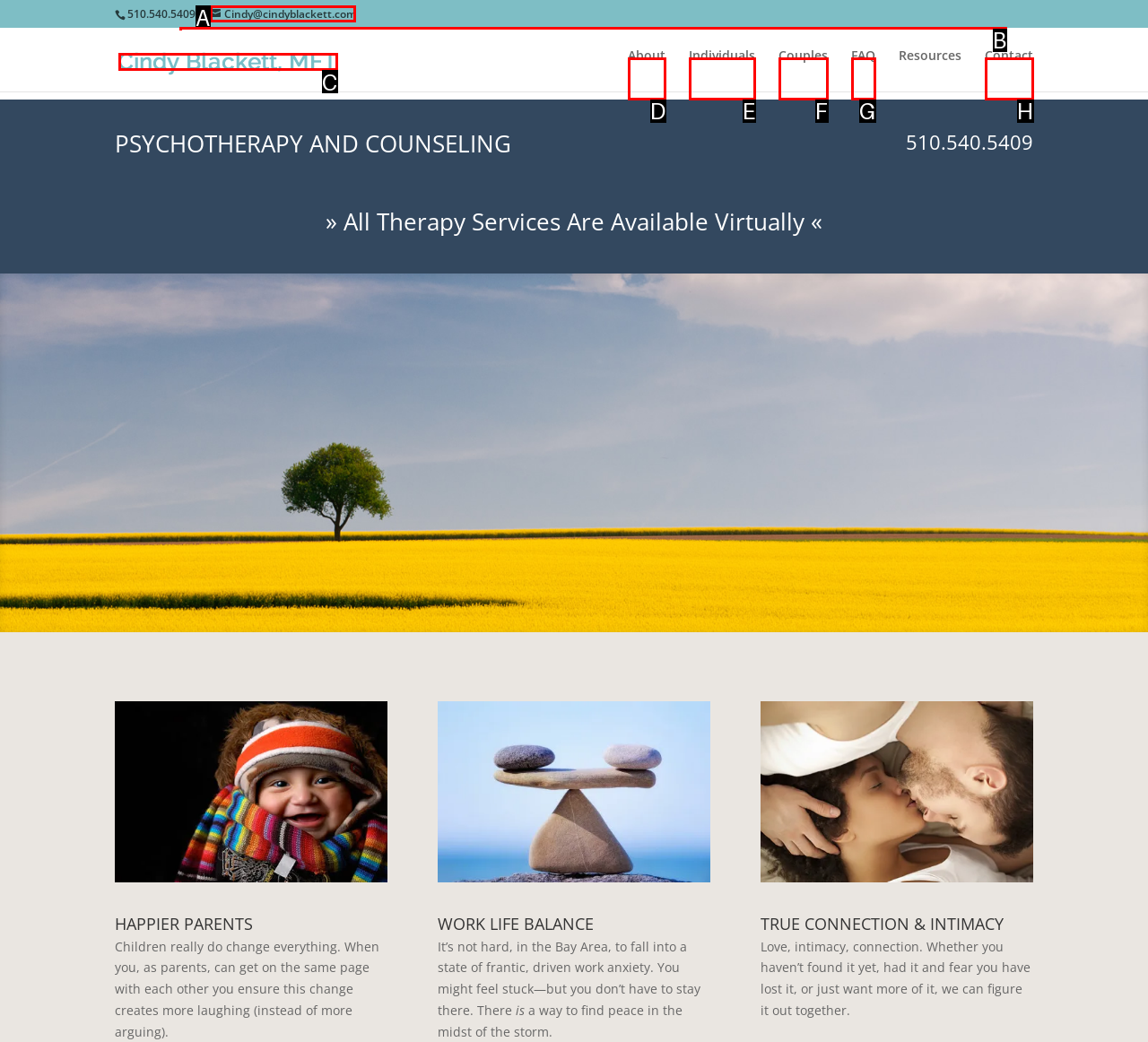Choose the letter of the option you need to click to Send an email to the therapist. Answer with the letter only.

A